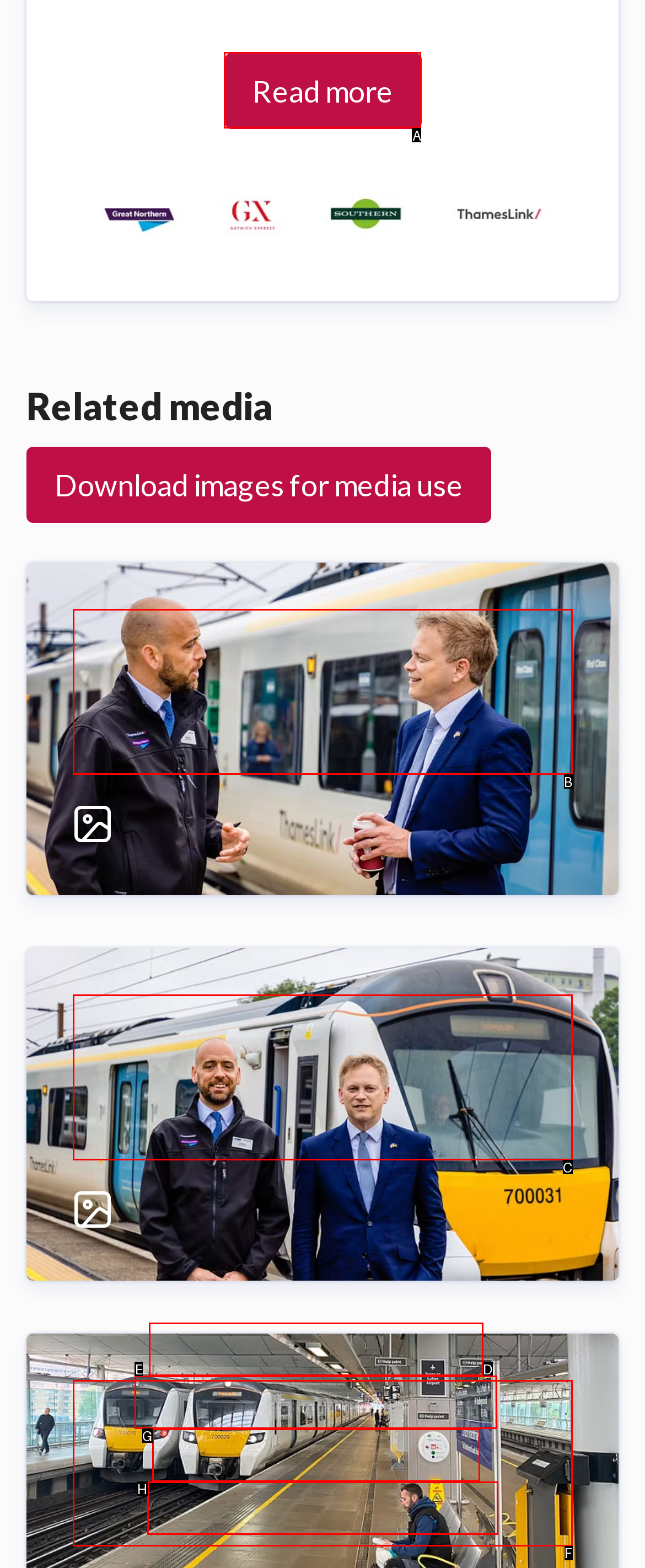Pick the option that corresponds to: Gloomhaven Cross-Platform Status Revealed
Provide the letter of the correct choice.

None